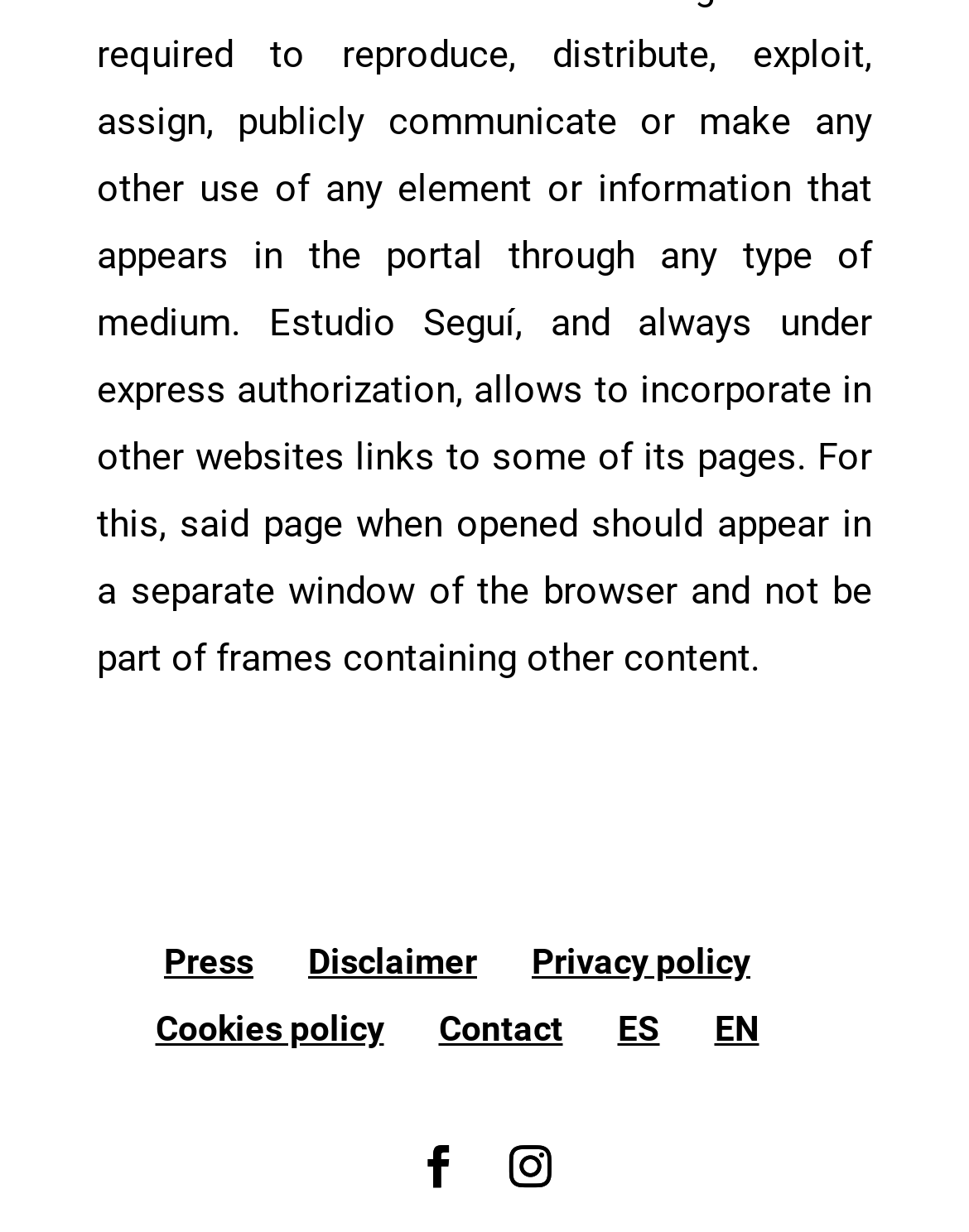Pinpoint the bounding box coordinates of the clickable area needed to execute the instruction: "Go to Privacy policy". The coordinates should be specified as four float numbers between 0 and 1, i.e., [left, top, right, bottom].

[0.549, 0.764, 0.774, 0.796]